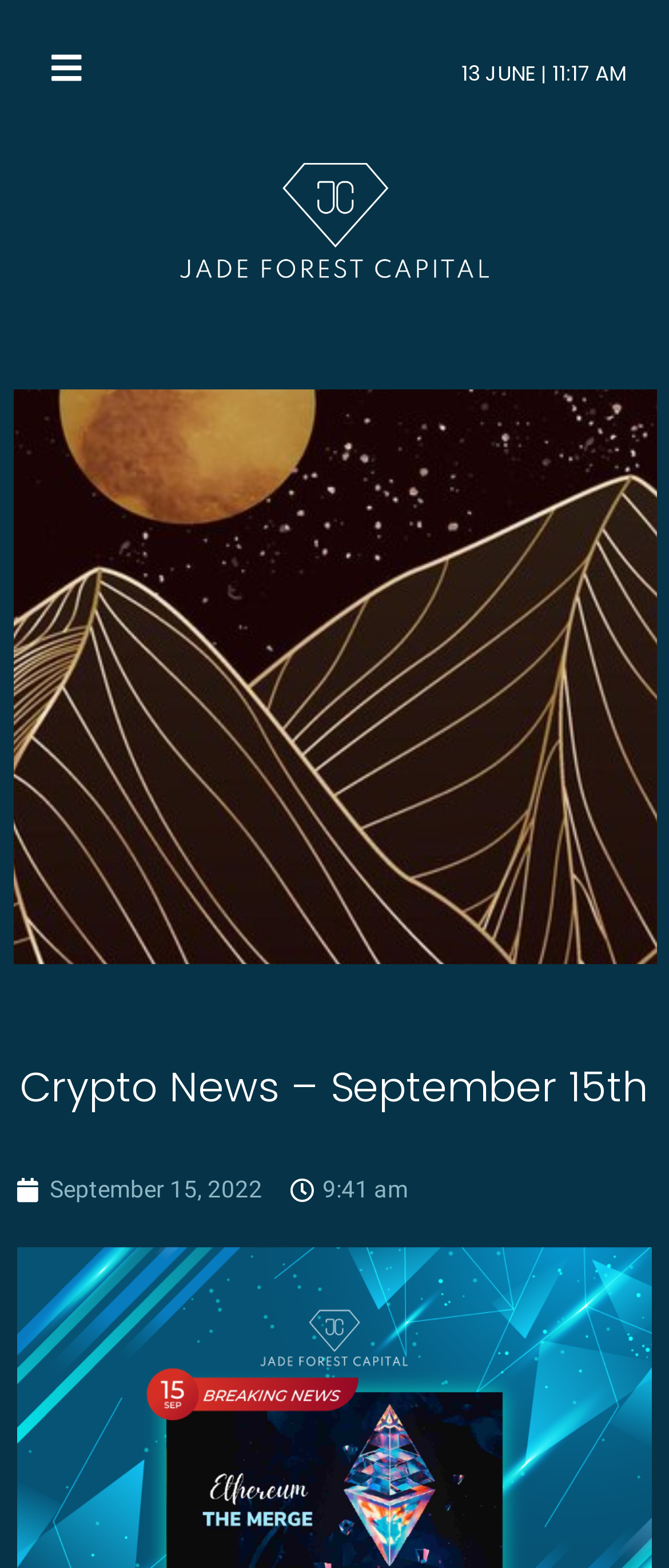Bounding box coordinates should be in the format (top-left x, top-left y, bottom-right x, bottom-right y) and all values should be floating point numbers between 0 and 1. Determine the bounding box coordinate for the UI element described as: Show sidebar

None